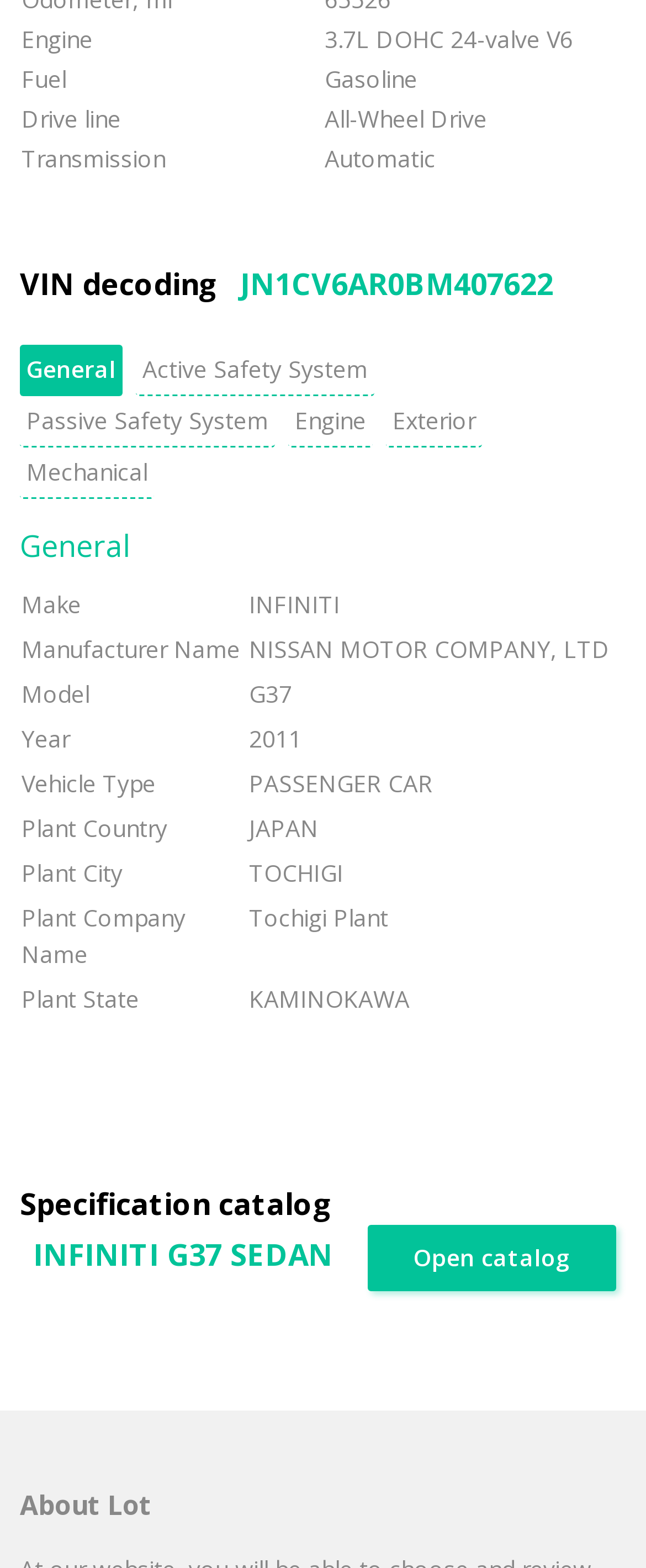What is the model of the vehicle?
Provide a short answer using one word or a brief phrase based on the image.

G37